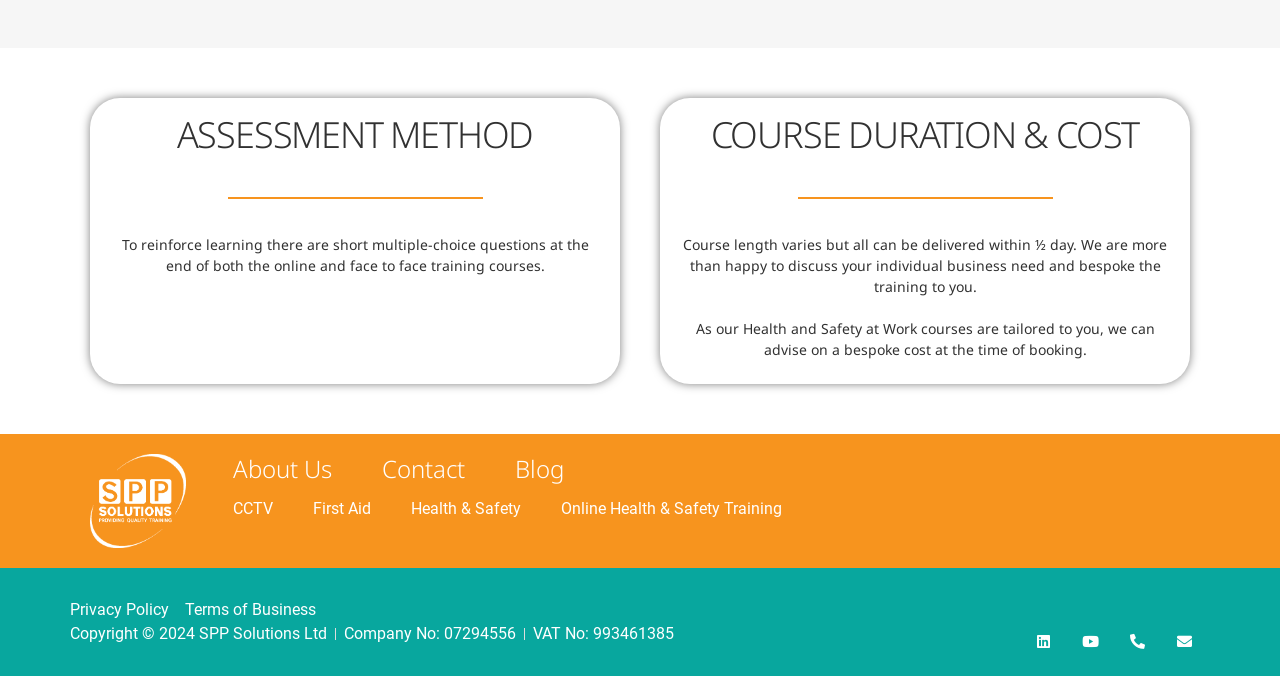What is the cost of the Health and Safety at Work course?
Use the information from the image to give a detailed answer to the question.

The webpage mentions that the cost of the Health and Safety at Work course is bespoke, meaning it is tailored to individual business needs, and the exact cost will be advised at the time of booking.